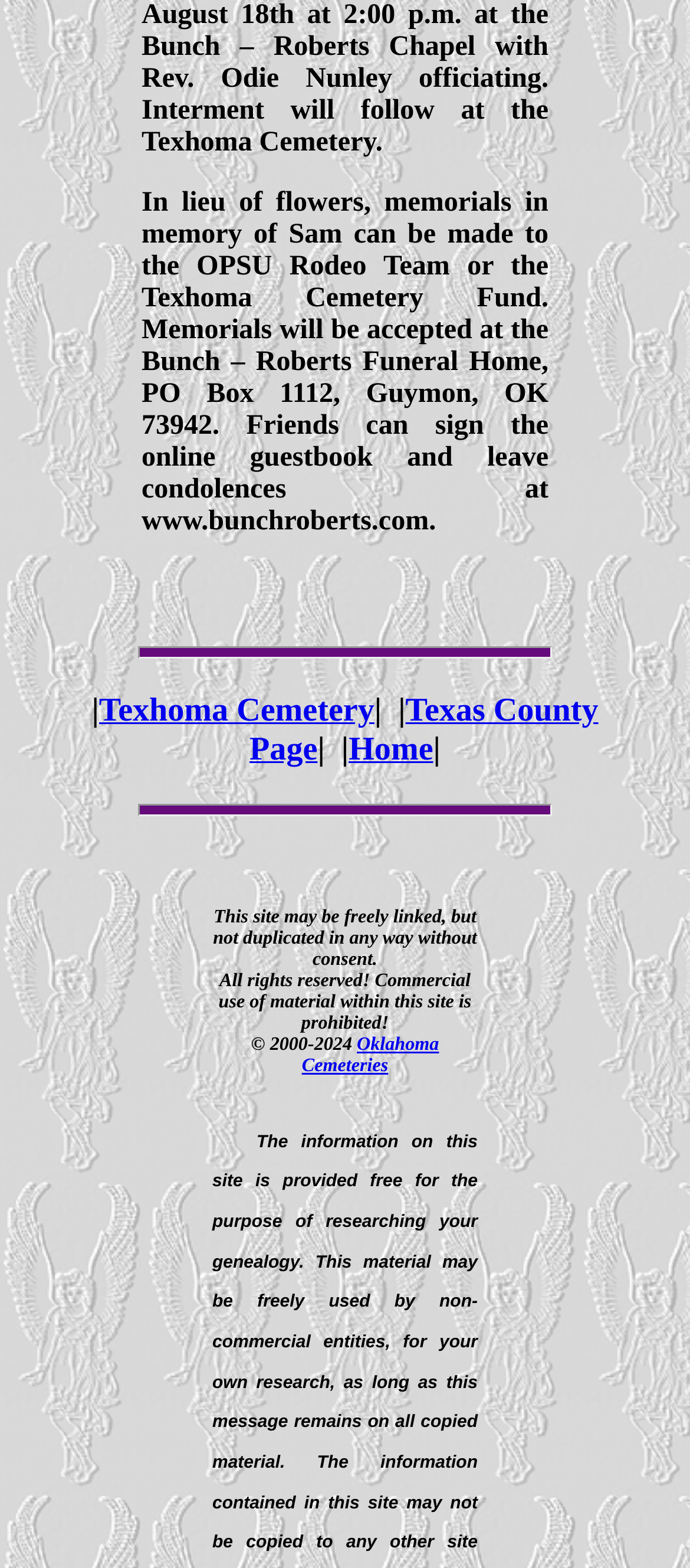Utilize the information from the image to answer the question in detail:
What is the name of the person mentioned?

The name 'Sam' is mentioned in the blockquote element, which appears to be a memorial or obituary notice.